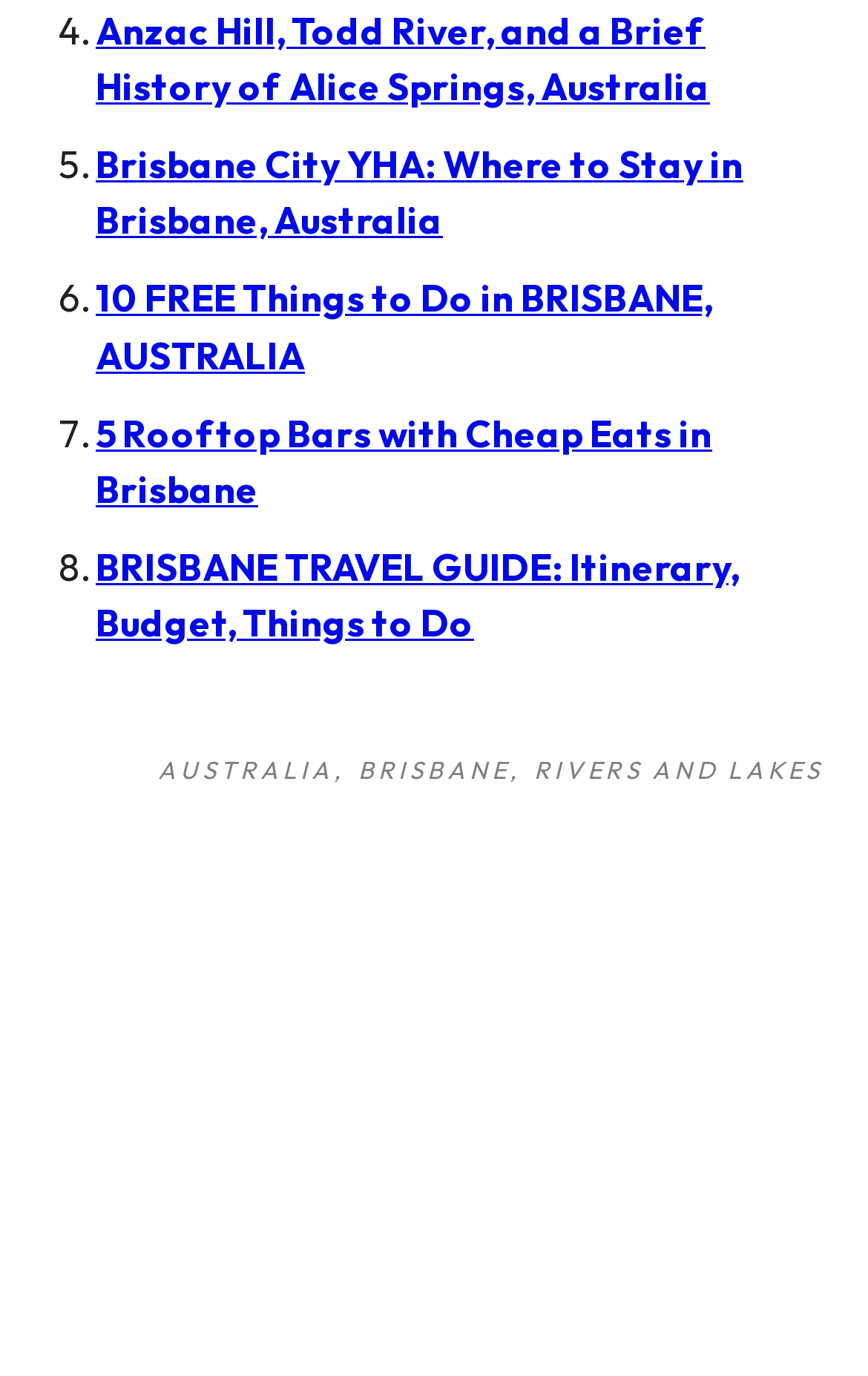Identify the bounding box for the described UI element: "Brisbane".

[0.413, 0.549, 0.587, 0.572]